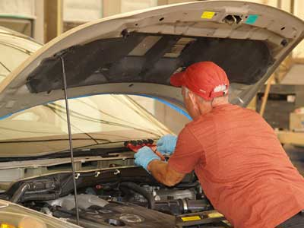Review the image closely and give a comprehensive answer to the question: What type of environment is the technician working in?

The technician is working in a workshop, which is a professional setting where trained auto glass technicians operate, ensuring that repairs are done accurately and effectively, as indicated by the presence of tools and equipment around the car.